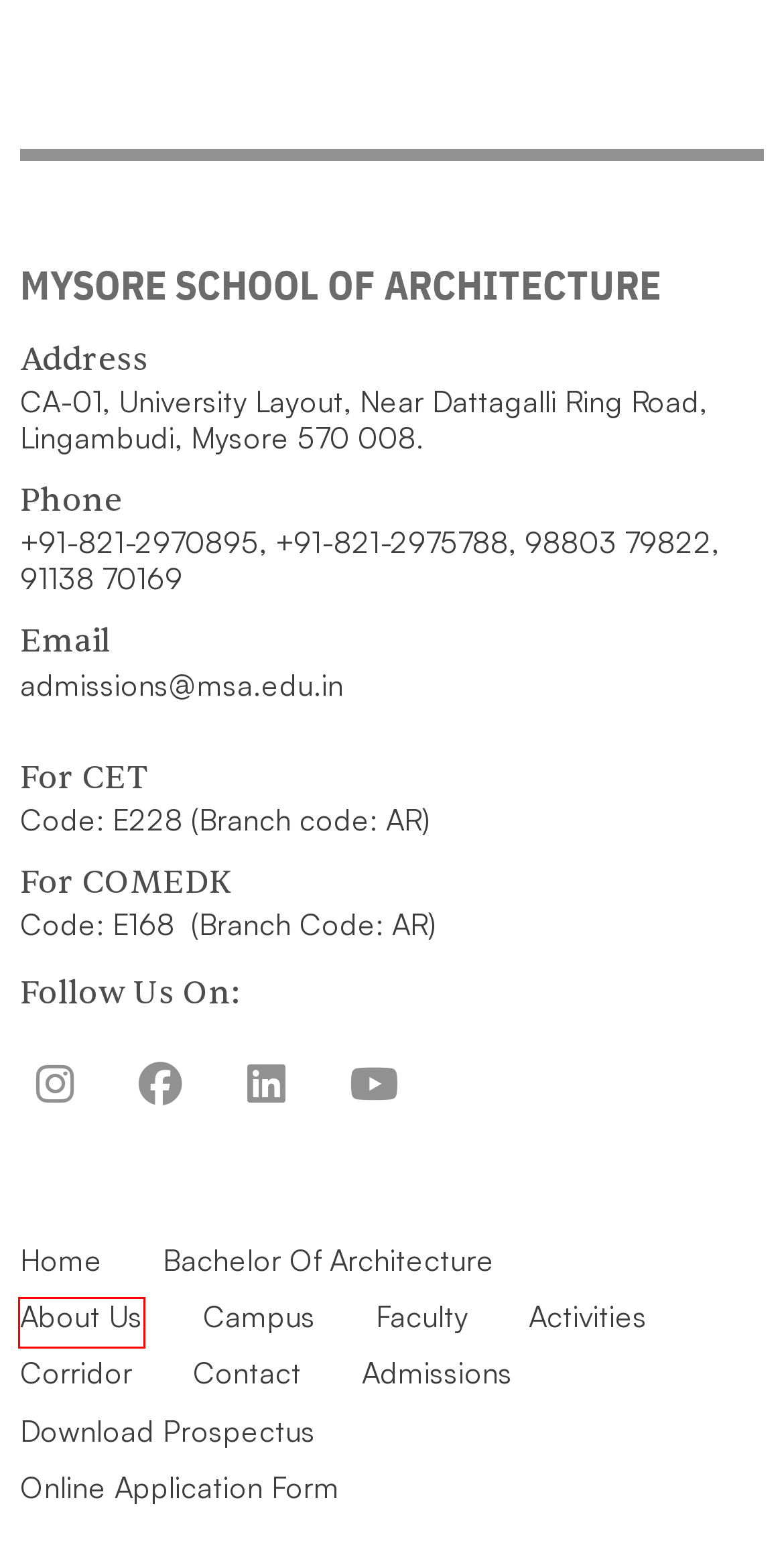Look at the screenshot of a webpage that includes a red bounding box around a UI element. Select the most appropriate webpage description that matches the page seen after clicking the highlighted element. Here are the candidates:
A. Corridor - MSA
B. Faculty - MSA
C. Activities - MSA
D. Bachelor Of Architecture - MSA
E. Contact - MSA
F. About Us - MSA
G. Admissions - MSA
H. Online Application Form - MSA

F